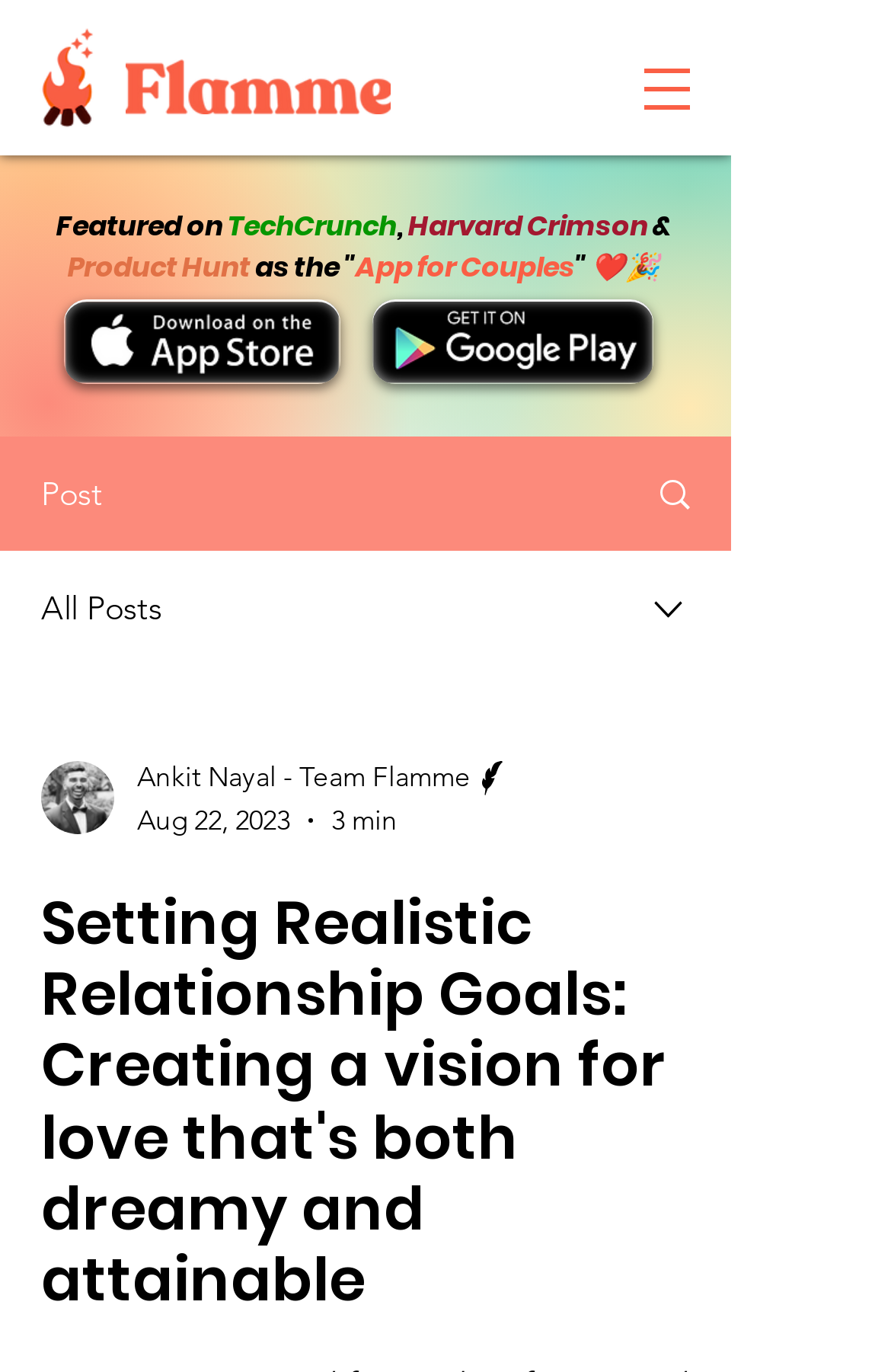What is the logo of the app?
Please answer the question with as much detail and depth as you can.

The logo of the app is Flamme, which can be found at the top left corner of the webpage, with both a word logo and an image logo.